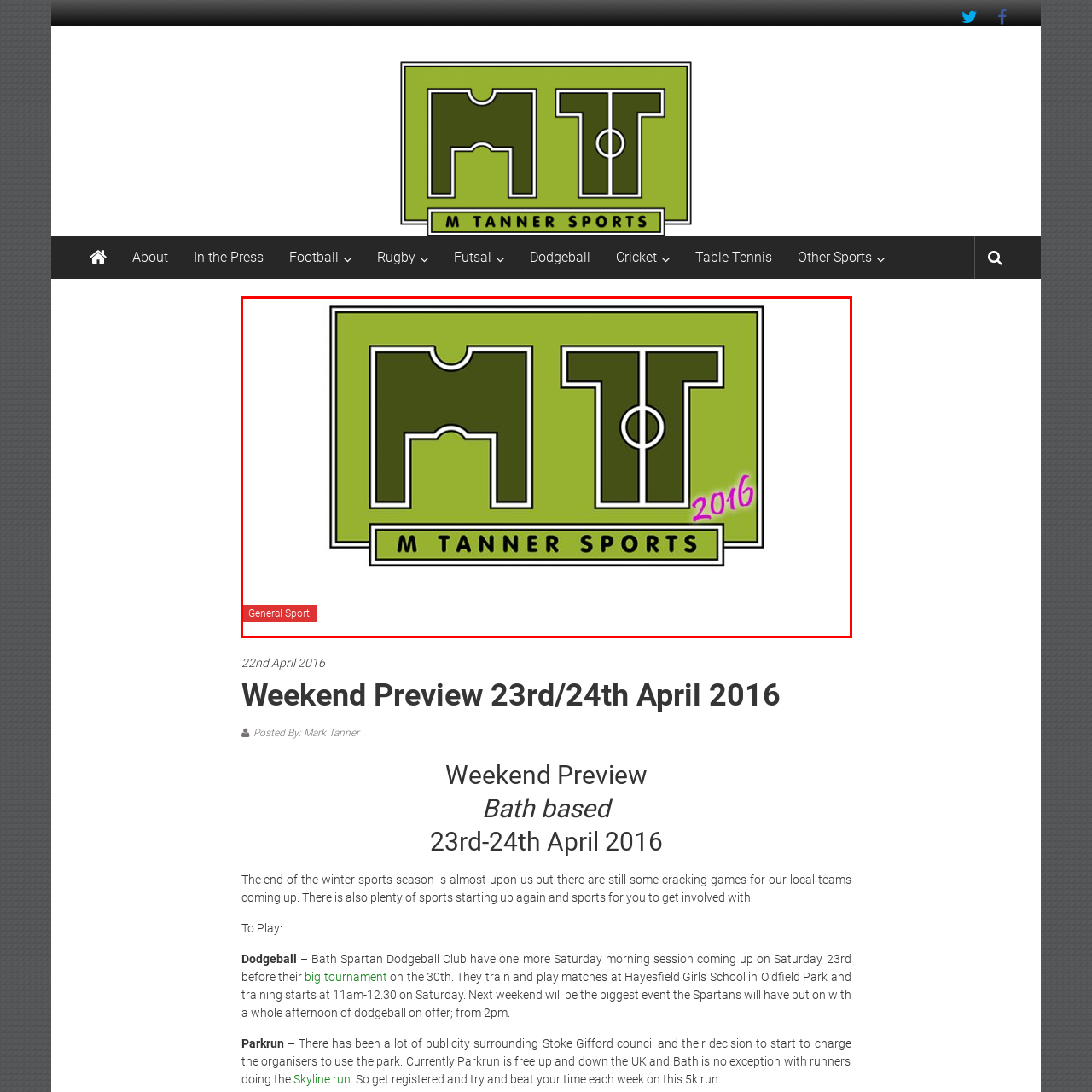What is the significance of the year 2016 in the logo?
Observe the image inside the red bounding box and answer the question using only one word or a short phrase.

Indicates the logo's relevance to that year